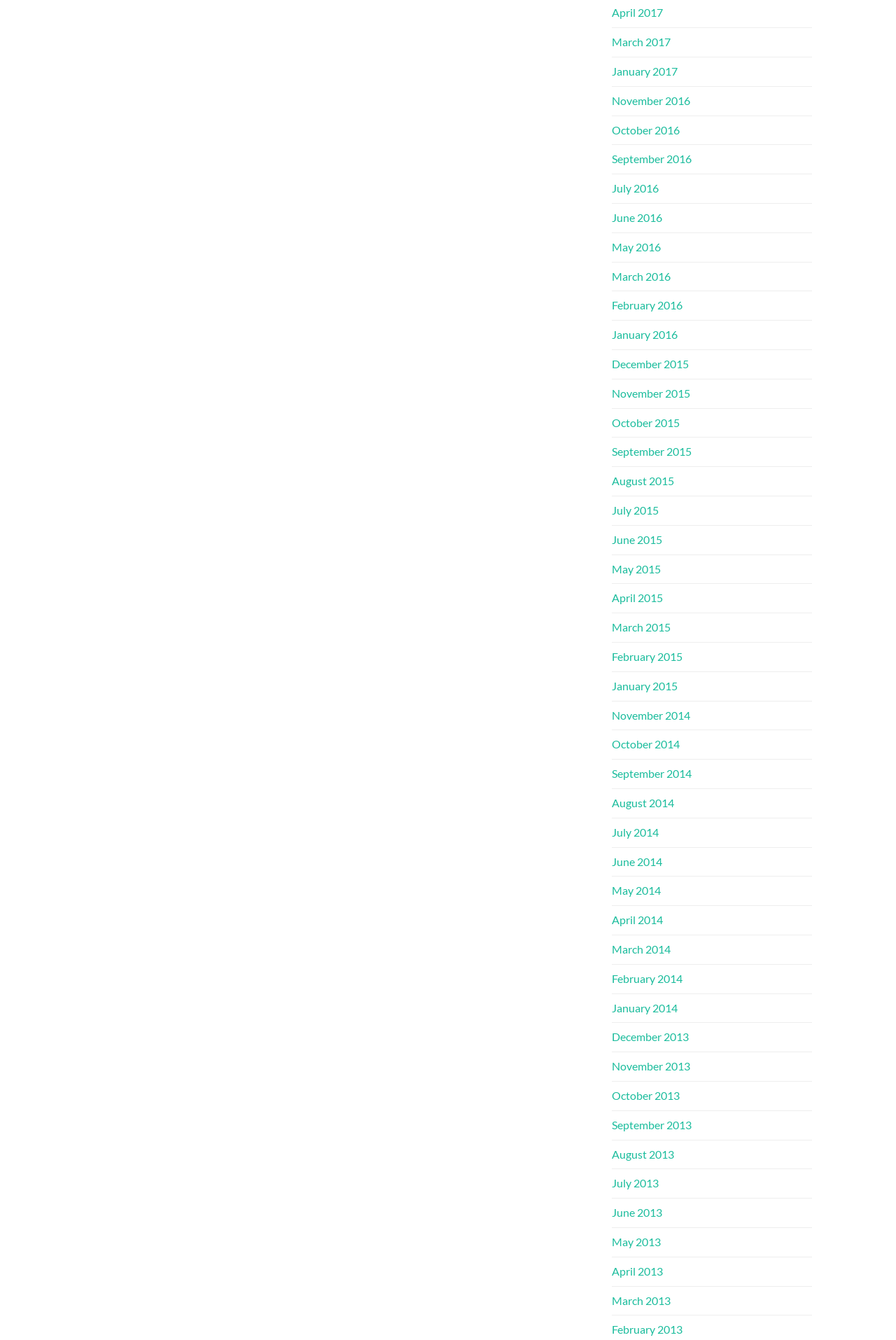Respond to the question below with a single word or phrase: What is the most recent month listed on the webpage?

April 2017